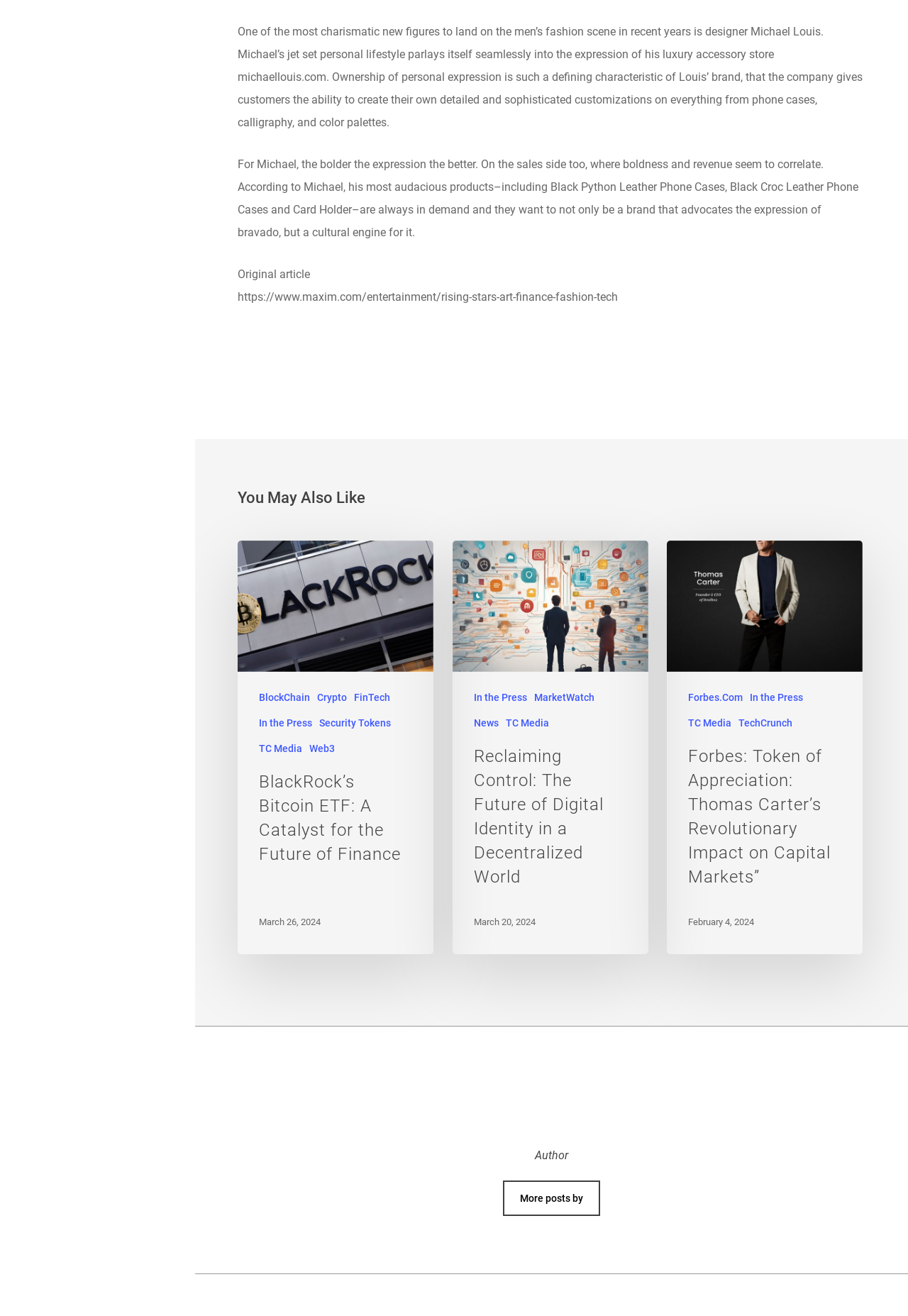Highlight the bounding box coordinates of the region I should click on to meet the following instruction: "Read the article 'BlackRock’s Bitcoin ETF: A Catalyst for the Future of Finance'".

[0.285, 0.585, 0.454, 0.658]